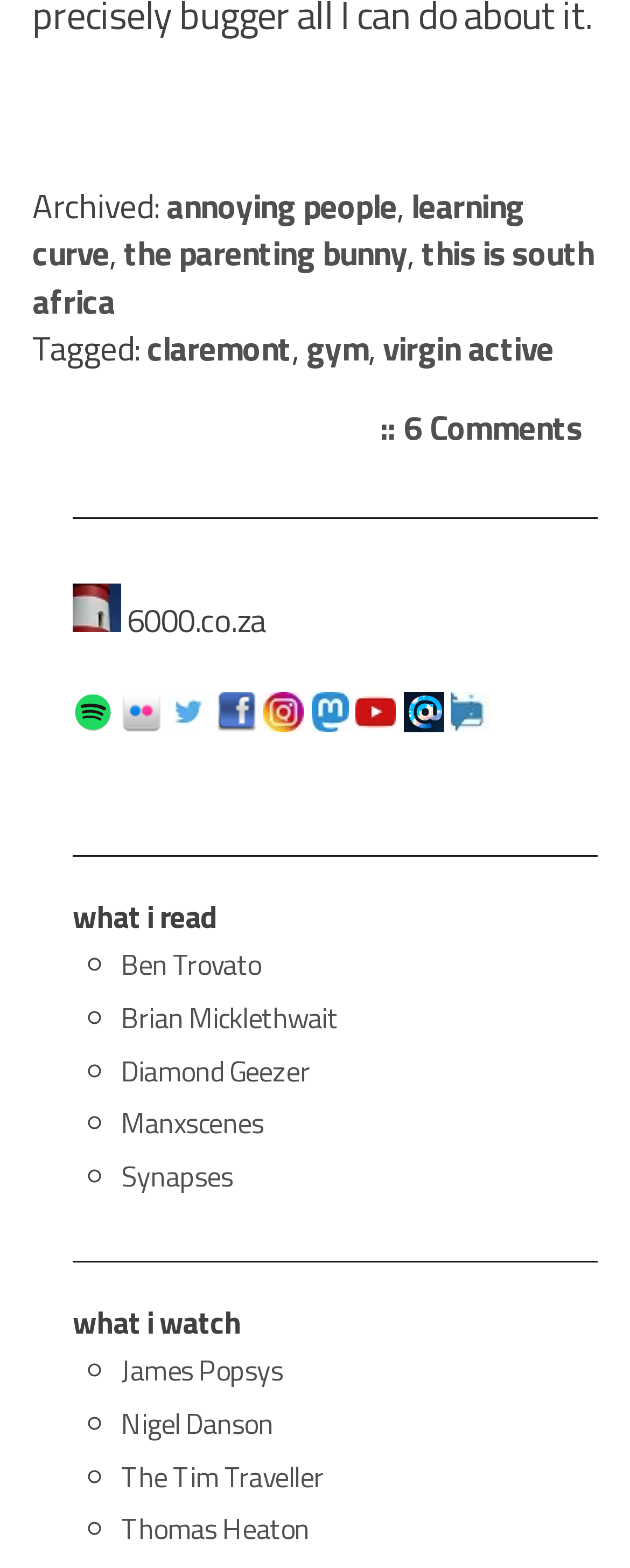Using the information shown in the image, answer the question with as much detail as possible: How many social media links are present in the footer?

The footer section contains several social media links, including Spotify, Flickr, and others. Upon counting, there are a total of 6 social media links.